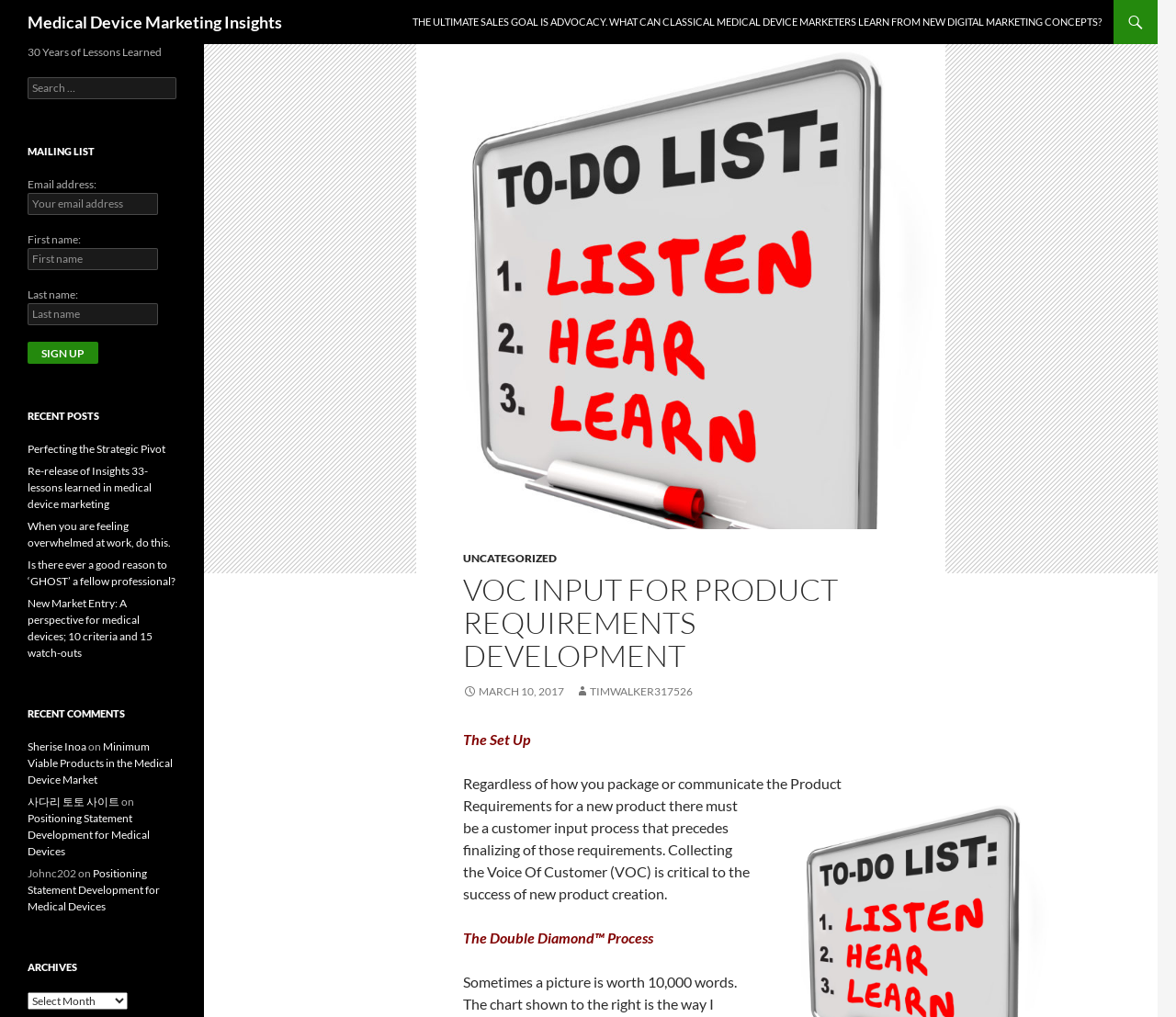Using the format (top-left x, top-left y, bottom-right x, bottom-right y), provide the bounding box coordinates for the described UI element. All values should be floating point numbers between 0 and 1: value="Sign up"

[0.023, 0.336, 0.084, 0.358]